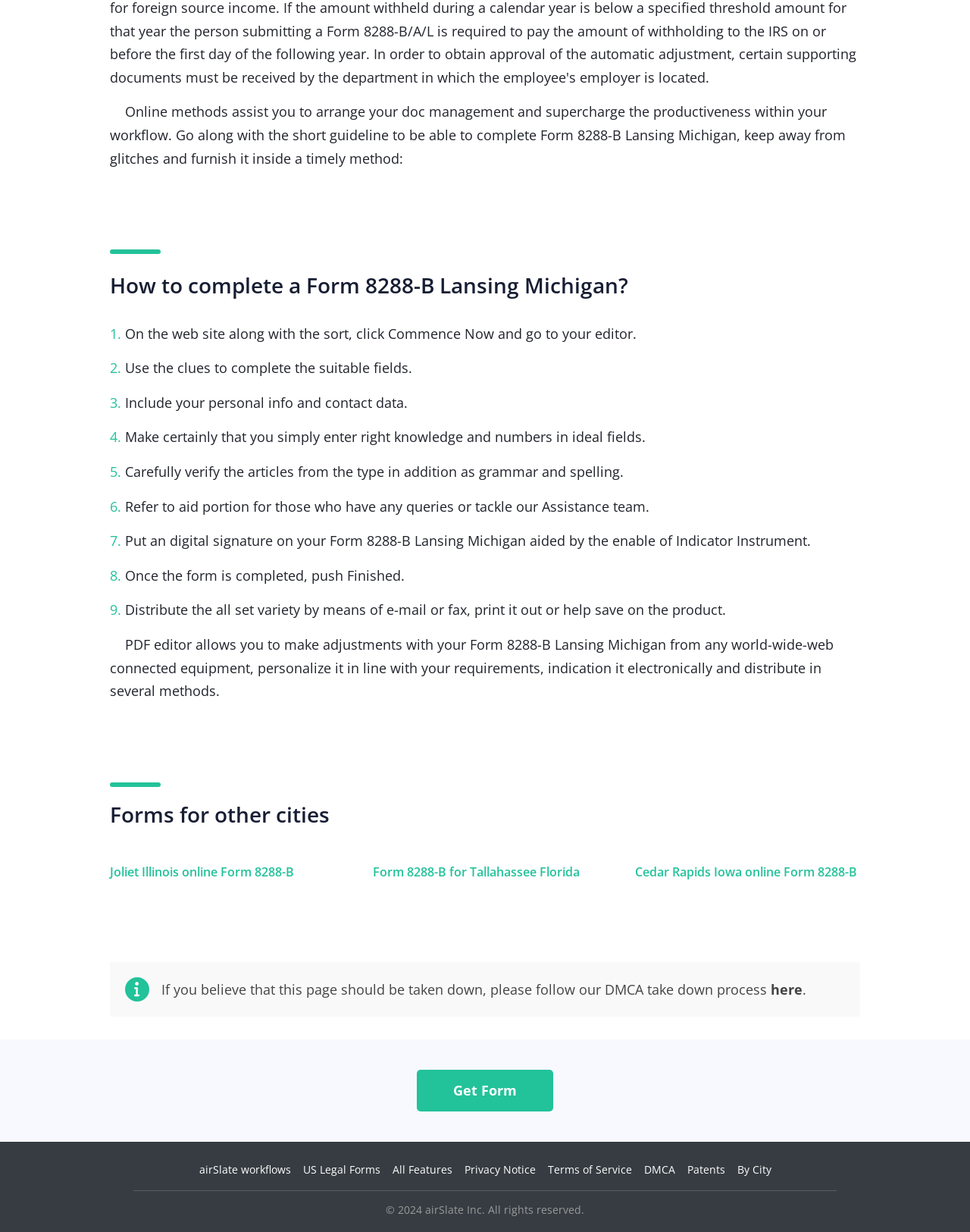Please find the bounding box for the UI element described by: "airSlate workflows".

[0.205, 0.943, 0.3, 0.955]